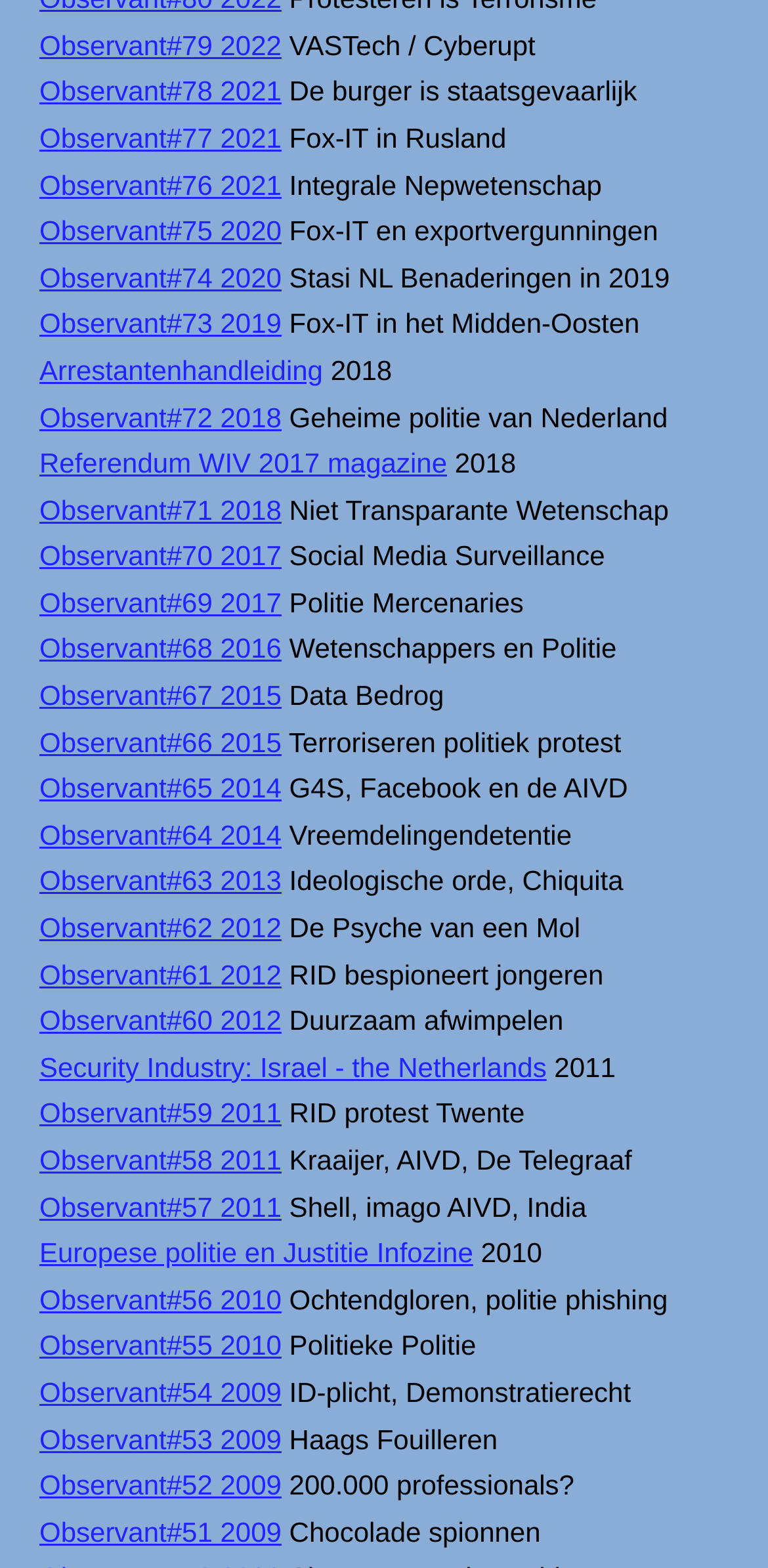Use a single word or phrase to answer the following:
What is the year mentioned next to the link 'Security Industry: Israel - the Netherlands'?

2011